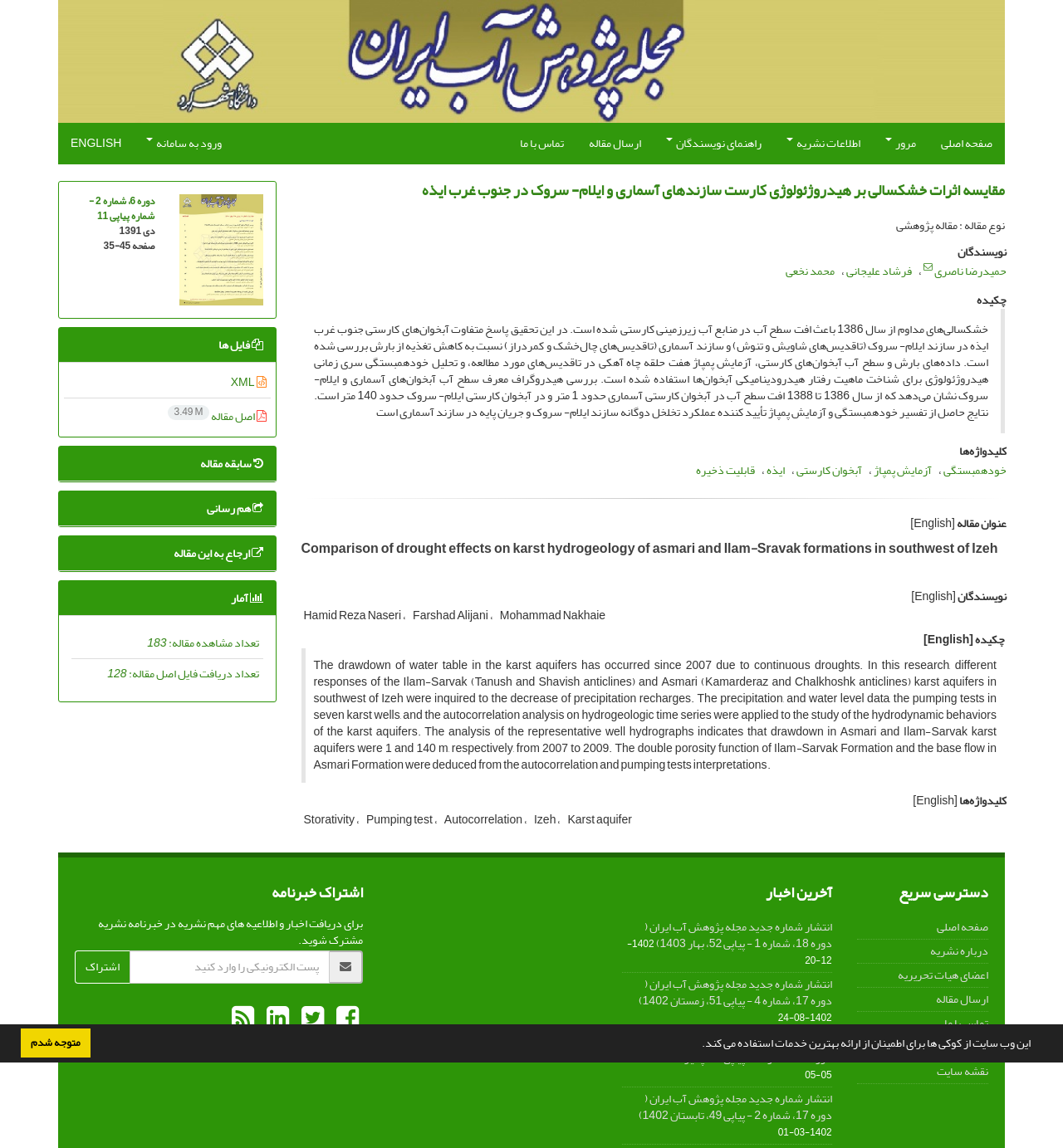Find the bounding box coordinates corresponding to the UI element with the description: "English". The coordinates should be formatted as [left, top, right, bottom], with values as floats between 0 and 1.

[0.055, 0.107, 0.126, 0.143]